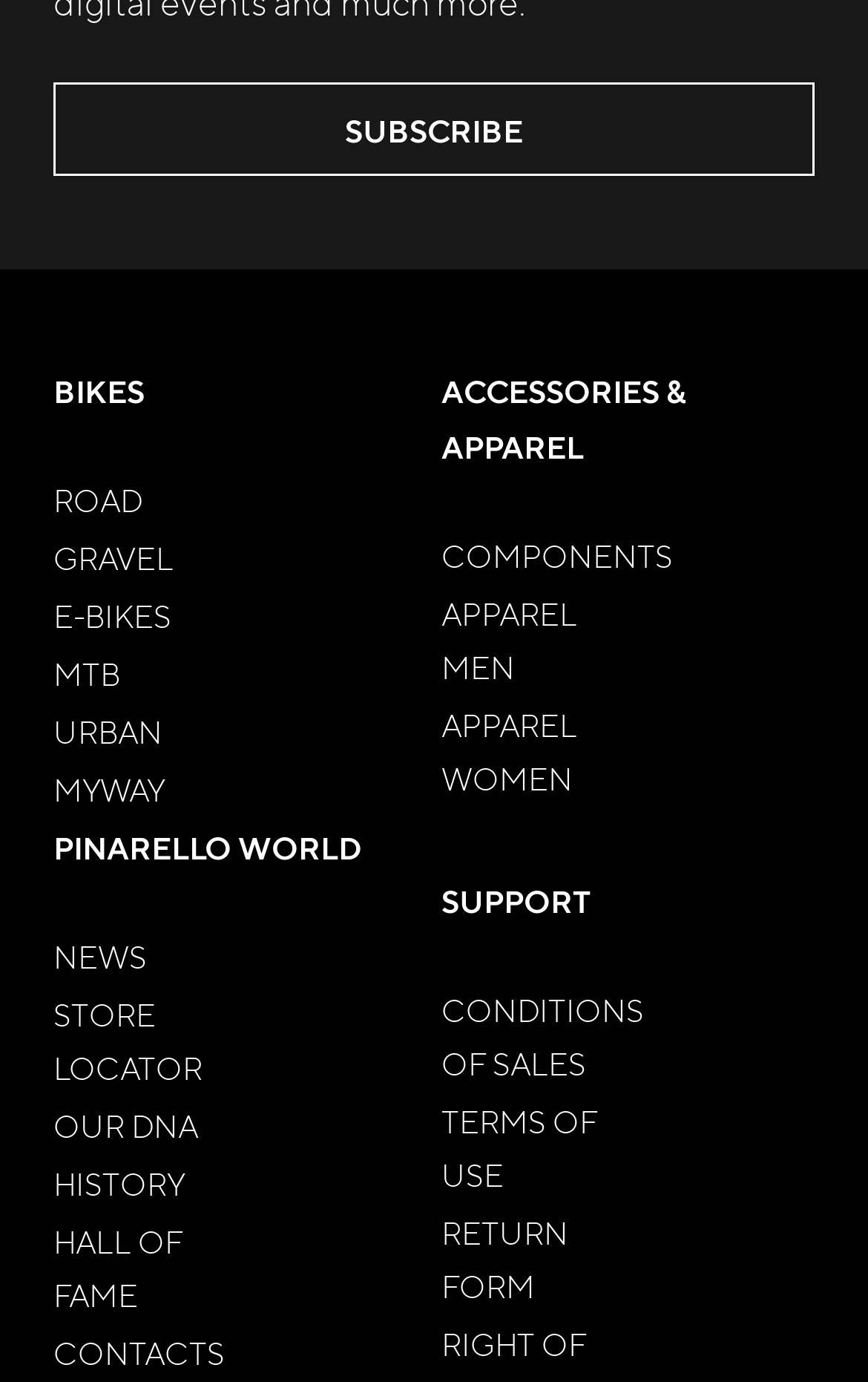Provide a short answer to the following question with just one word or phrase: What is the last link in the 'ACCESSORIES & APPAREL' section?

RETURN FORM